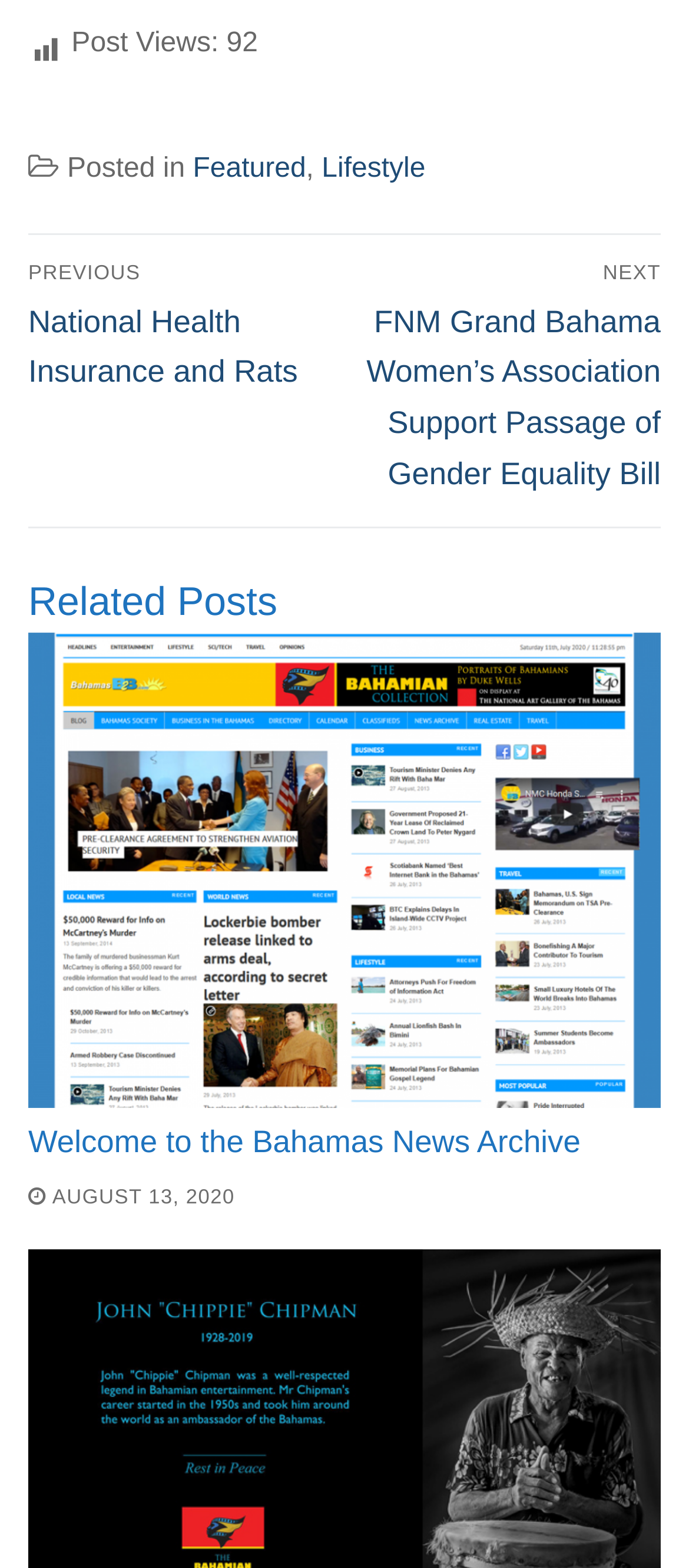Answer the question briefly using a single word or phrase: 
How many related posts are shown?

1